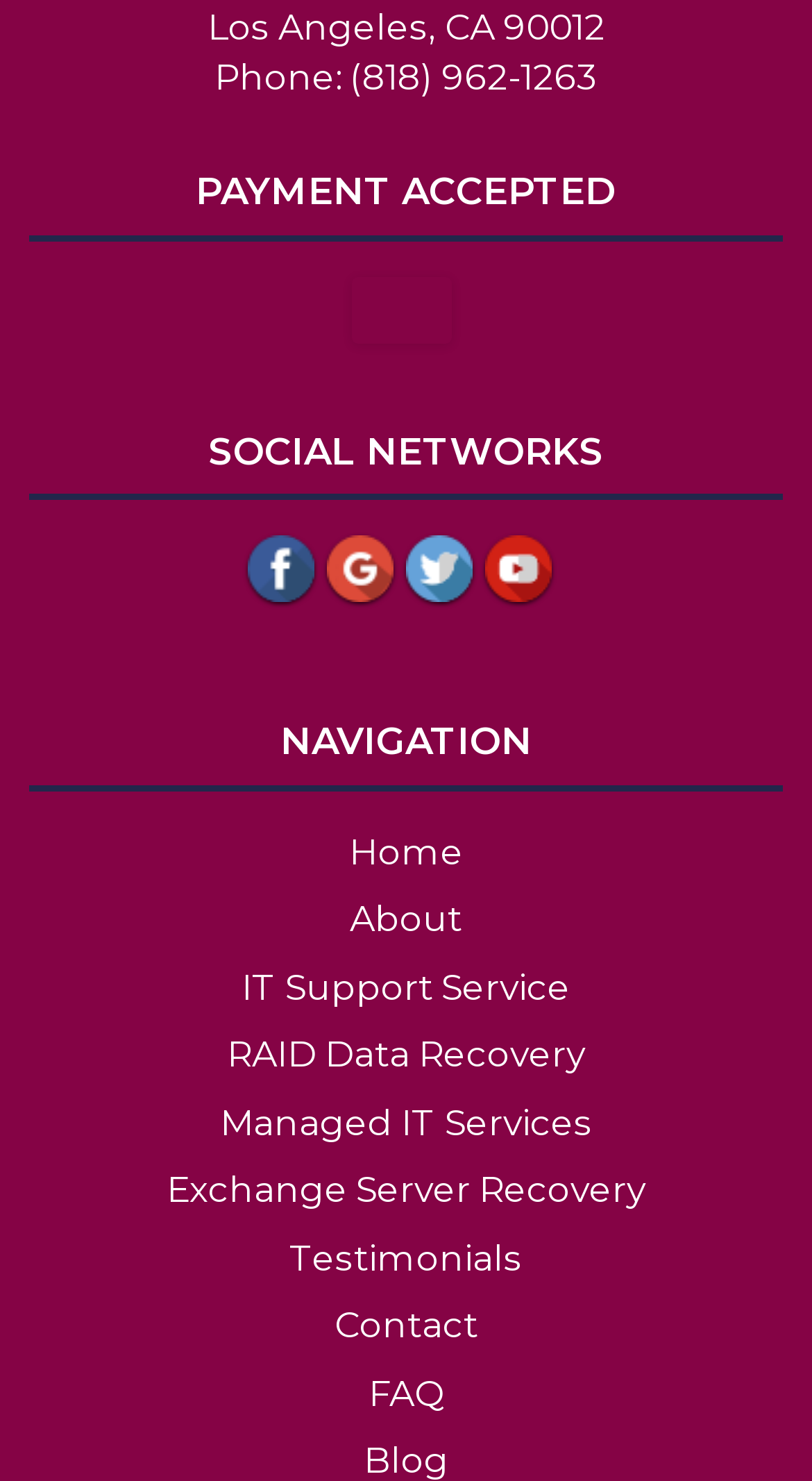Find the bounding box of the web element that fits this description: "Exchange Server Recovery".

[0.205, 0.789, 0.795, 0.818]